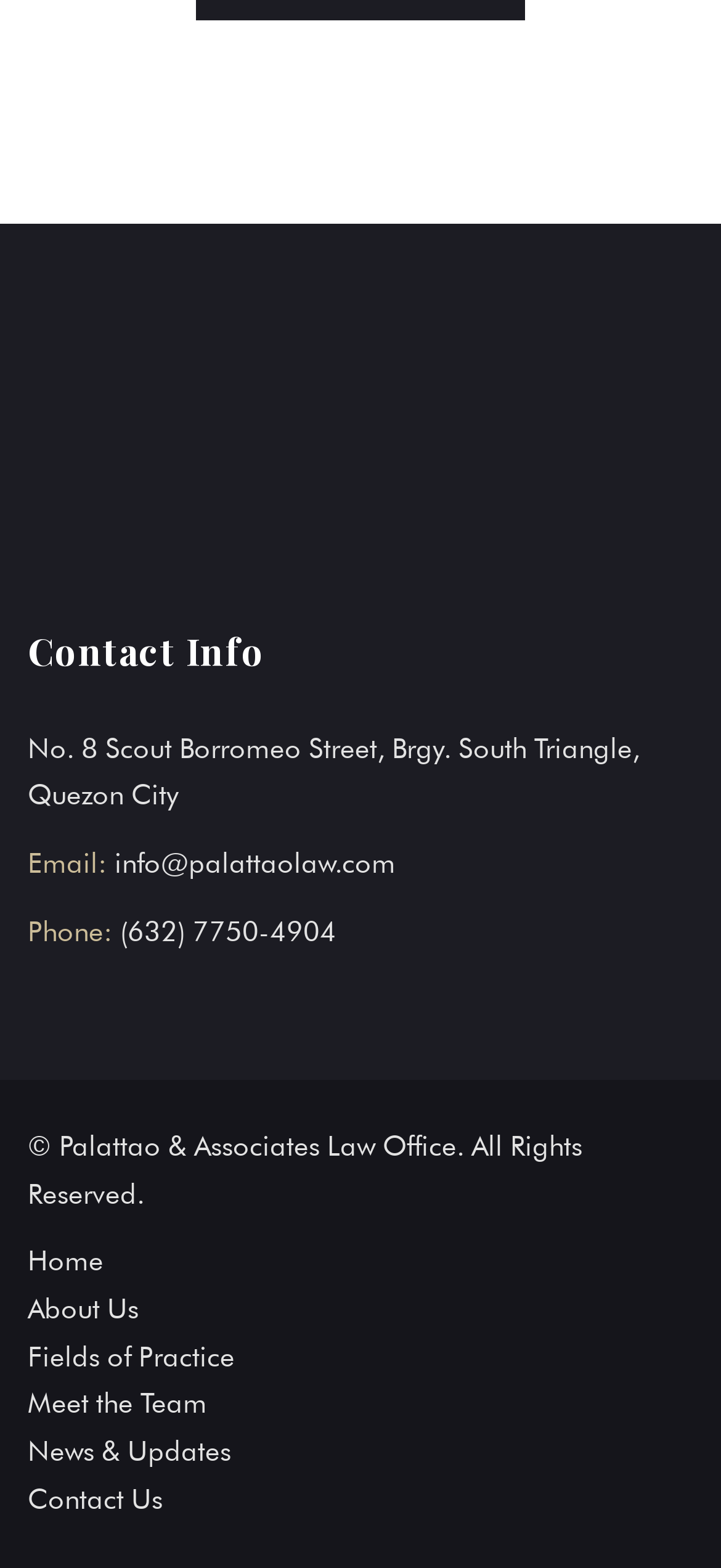Determine the bounding box coordinates in the format (top-left x, top-left y, bottom-right x, bottom-right y). Ensure all values are floating point numbers between 0 and 1. Identify the bounding box of the UI element described by: (632) 7750-4904

[0.167, 0.584, 0.467, 0.605]